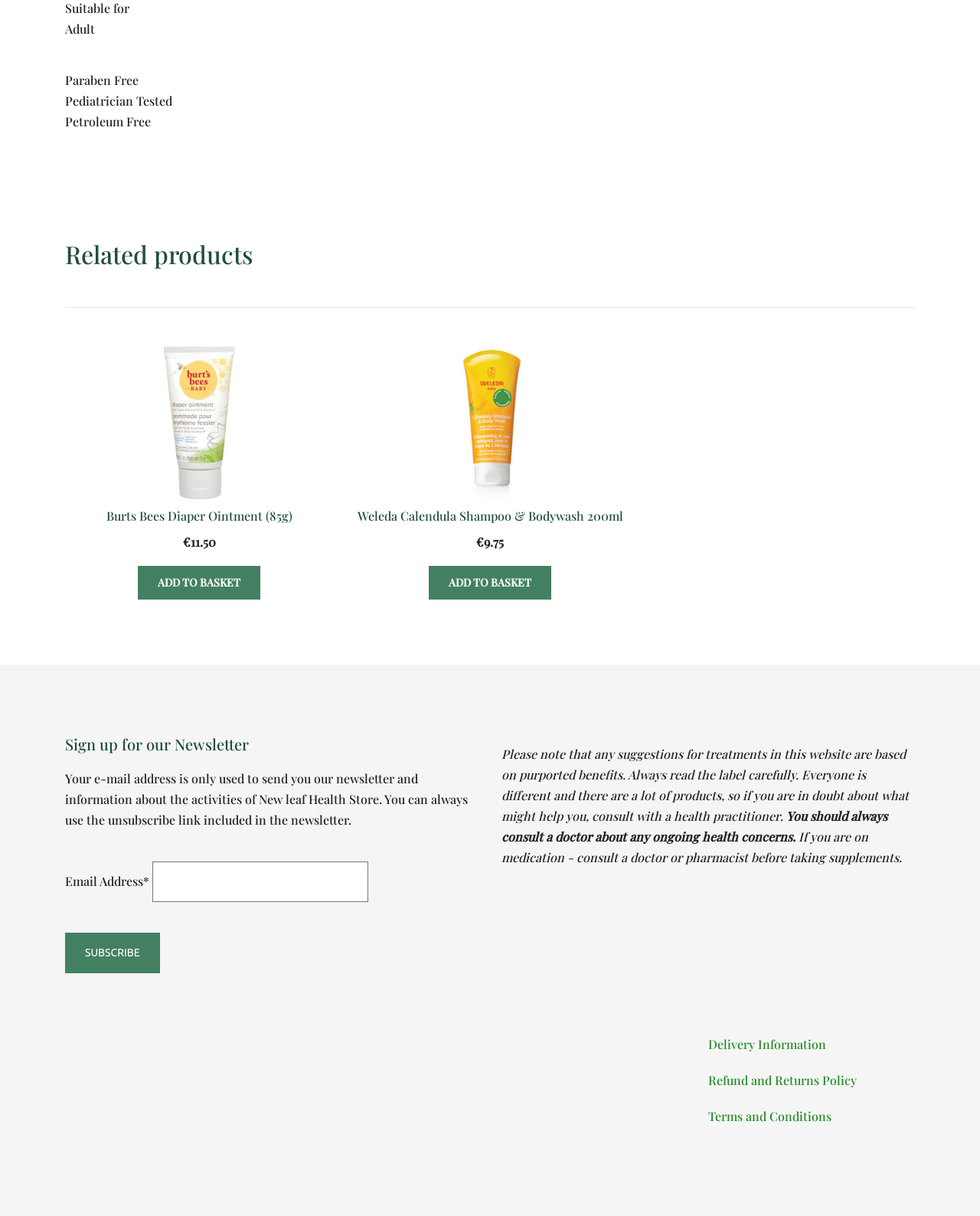Please provide the bounding box coordinates for the element that needs to be clicked to perform the following instruction: "Click on the 'Calendula Shampoo & Bodywash 200ml' link". The coordinates should be given as four float numbers between 0 and 1, i.e., [left, top, right, bottom].

[0.363, 0.285, 0.637, 0.411]